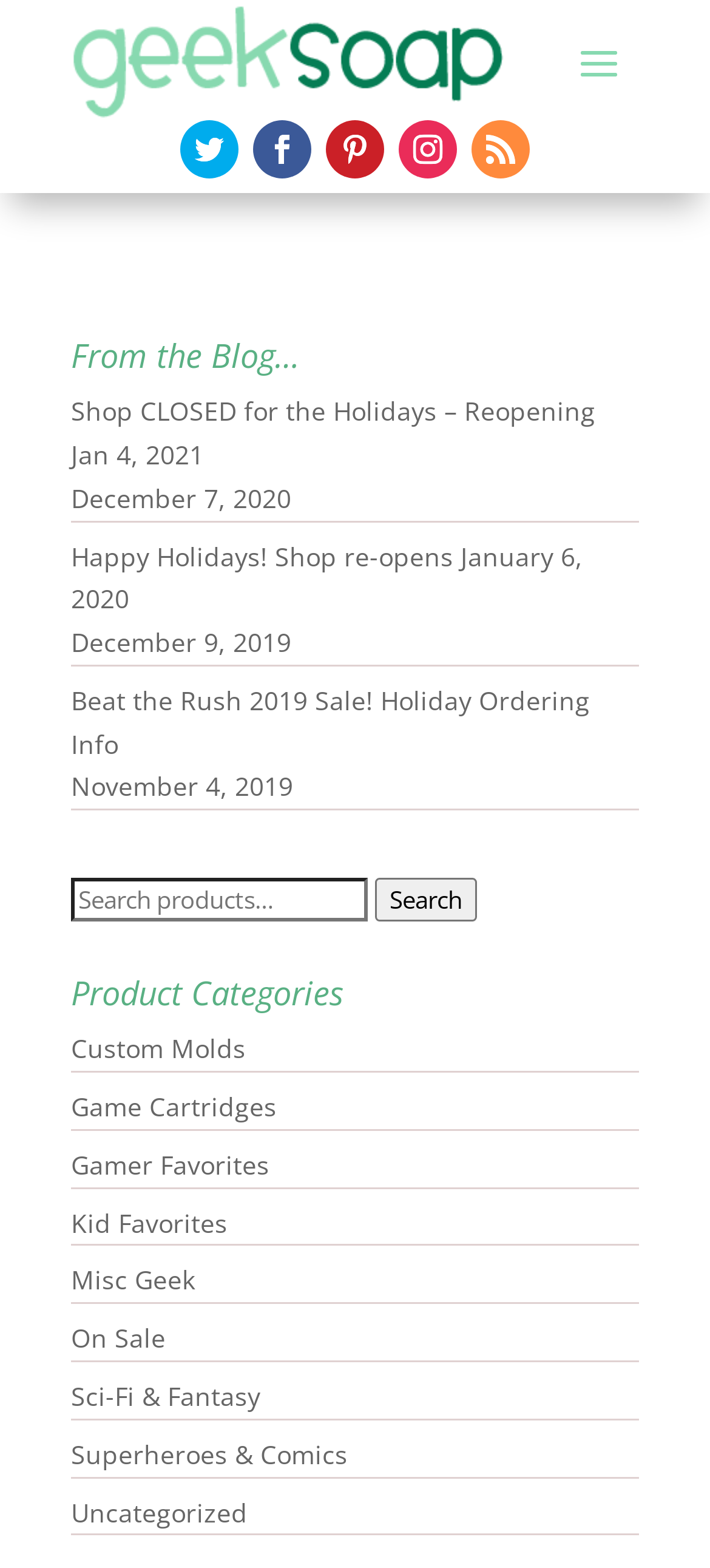Using the given element description, provide the bounding box coordinates (top-left x, top-left y, bottom-right x, bottom-right y) for the corresponding UI element in the screenshot: Follow

[0.356, 0.077, 0.438, 0.114]